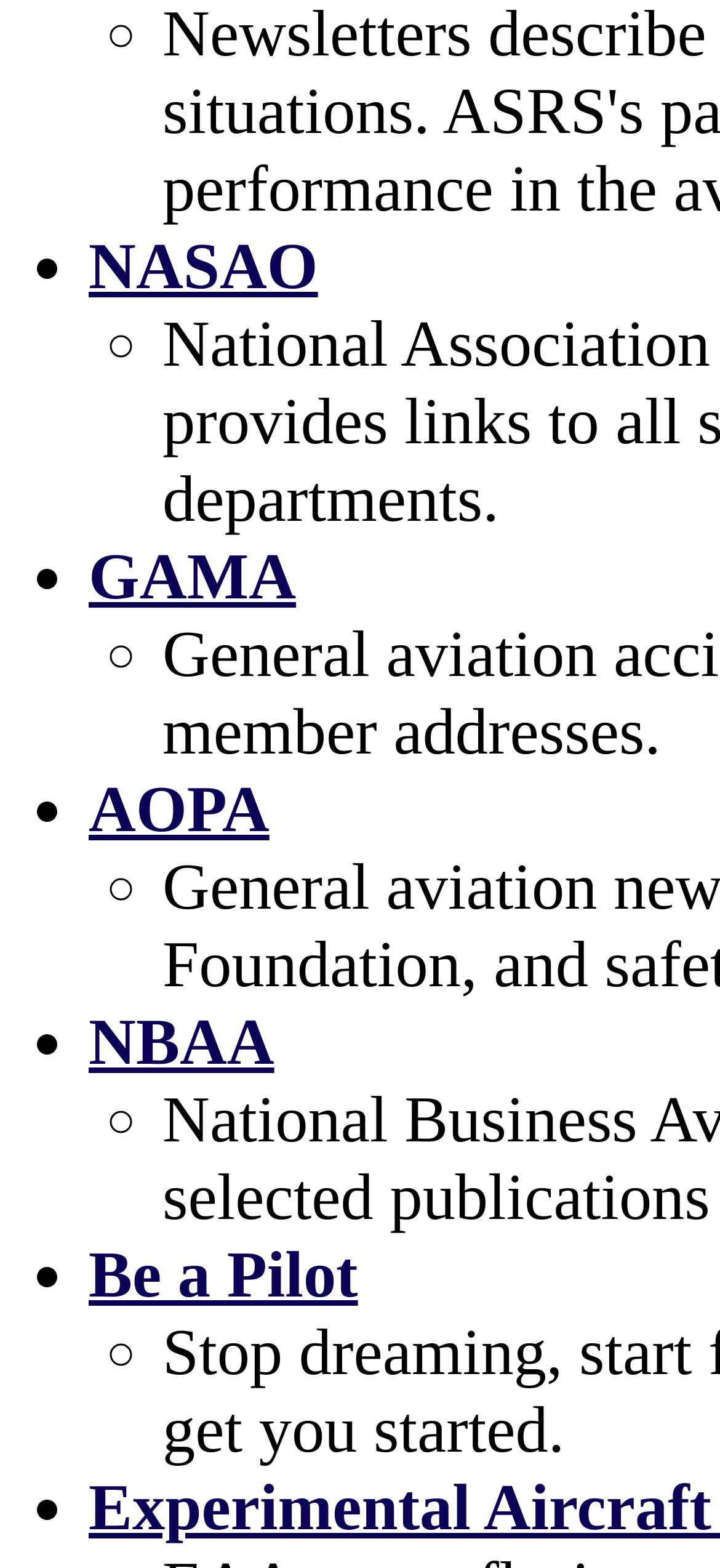Give a concise answer of one word or phrase to the question: 
How many links are on the webpage?

6